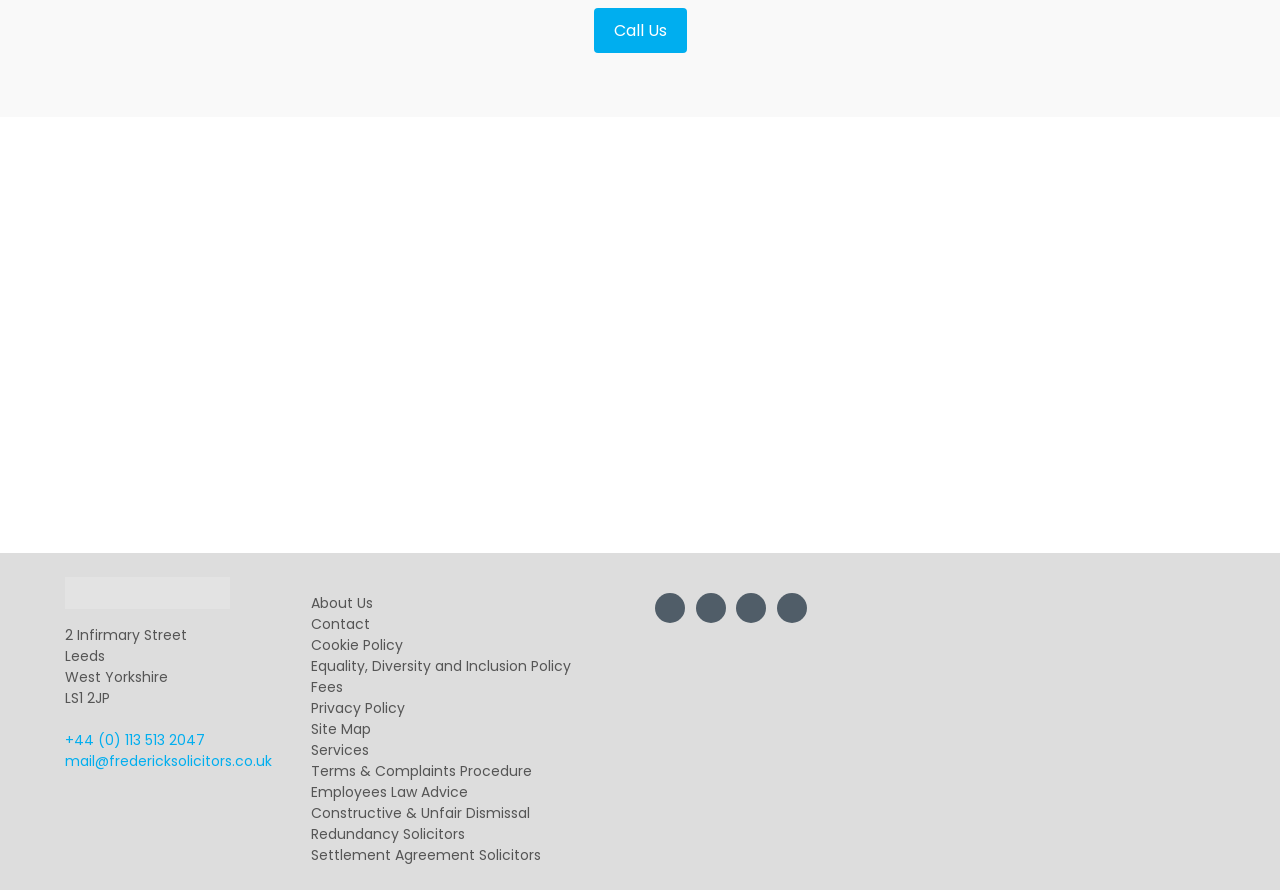Please determine the bounding box coordinates of the clickable area required to carry out the following instruction: "Call us". The coordinates must be four float numbers between 0 and 1, represented as [left, top, right, bottom].

[0.464, 0.009, 0.536, 0.059]